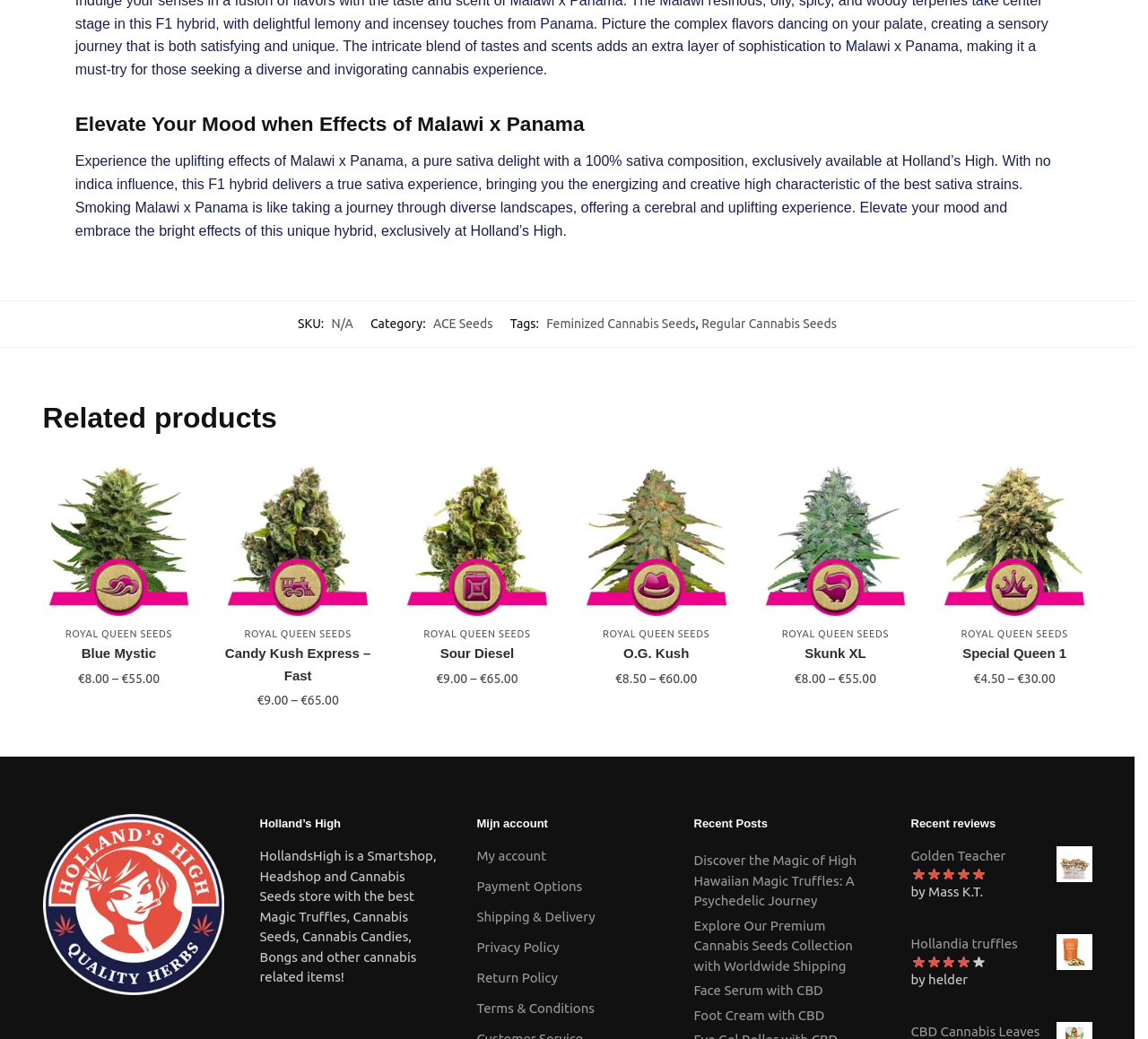Identify the bounding box coordinates of the part that should be clicked to carry out this instruction: "View product details of Special Queen 1".

[0.817, 0.687, 0.95, 0.721]